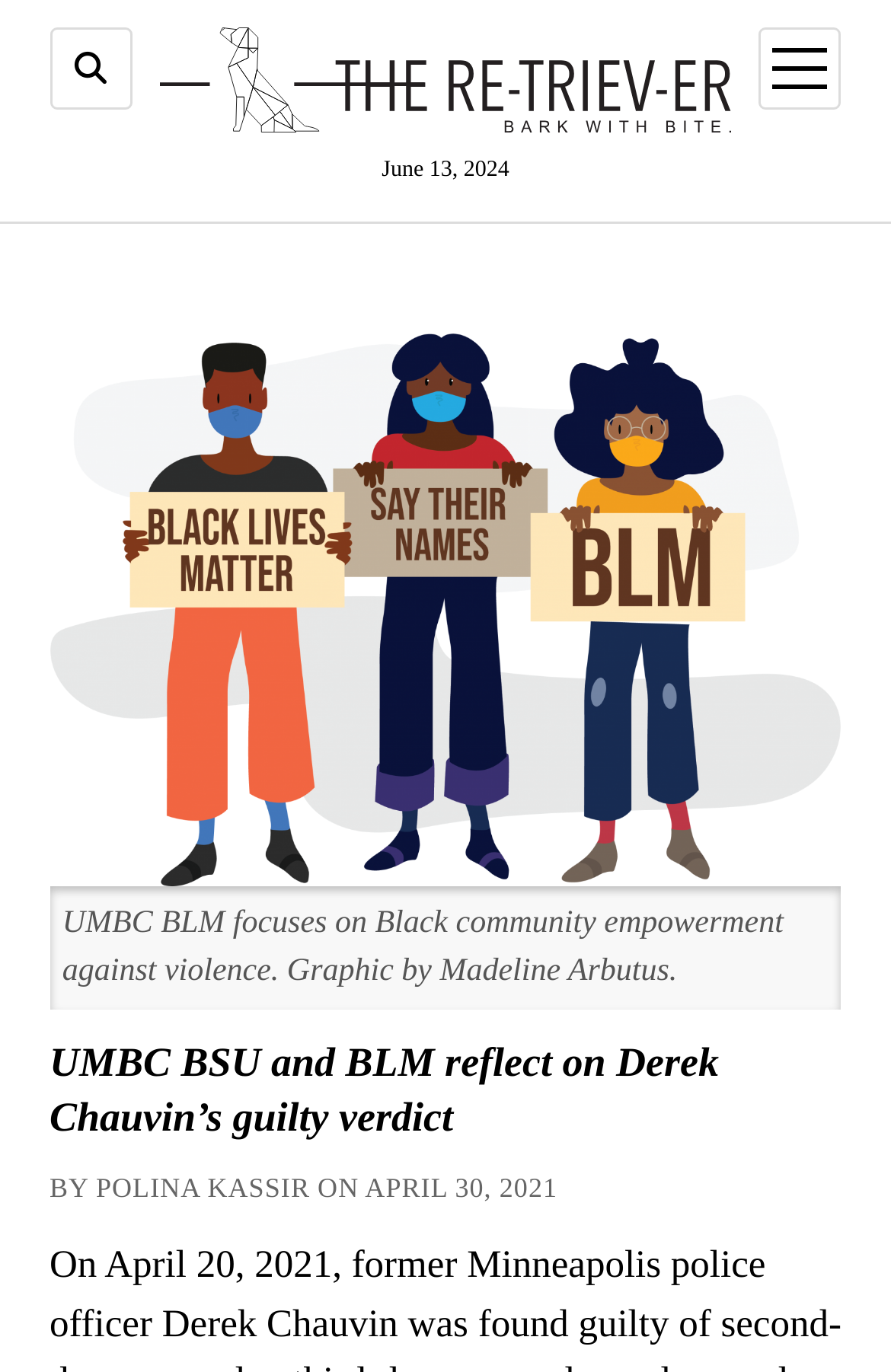Determine the bounding box of the UI element mentioned here: "Search". The coordinates must be in the format [left, top, right, bottom] with values ranging from 0 to 1.

[0.056, 0.02, 0.148, 0.08]